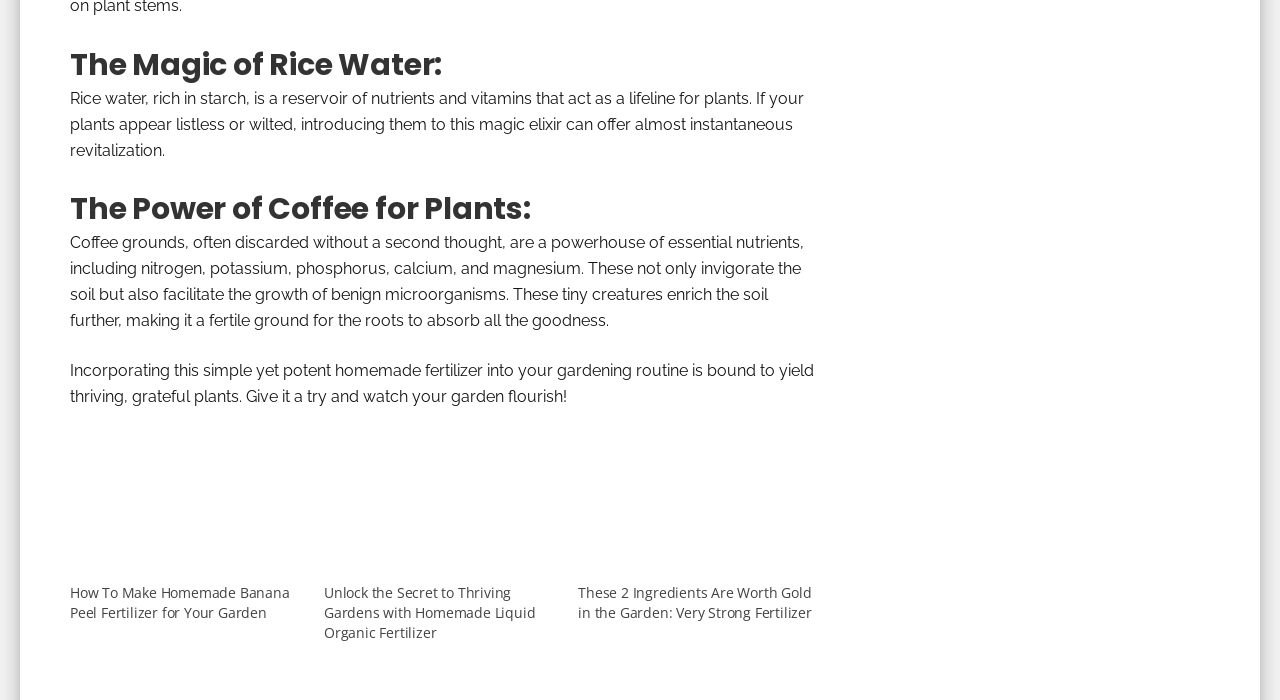Respond to the question below with a single word or phrase:
What do coffee grounds provide to the soil?

essential nutrients